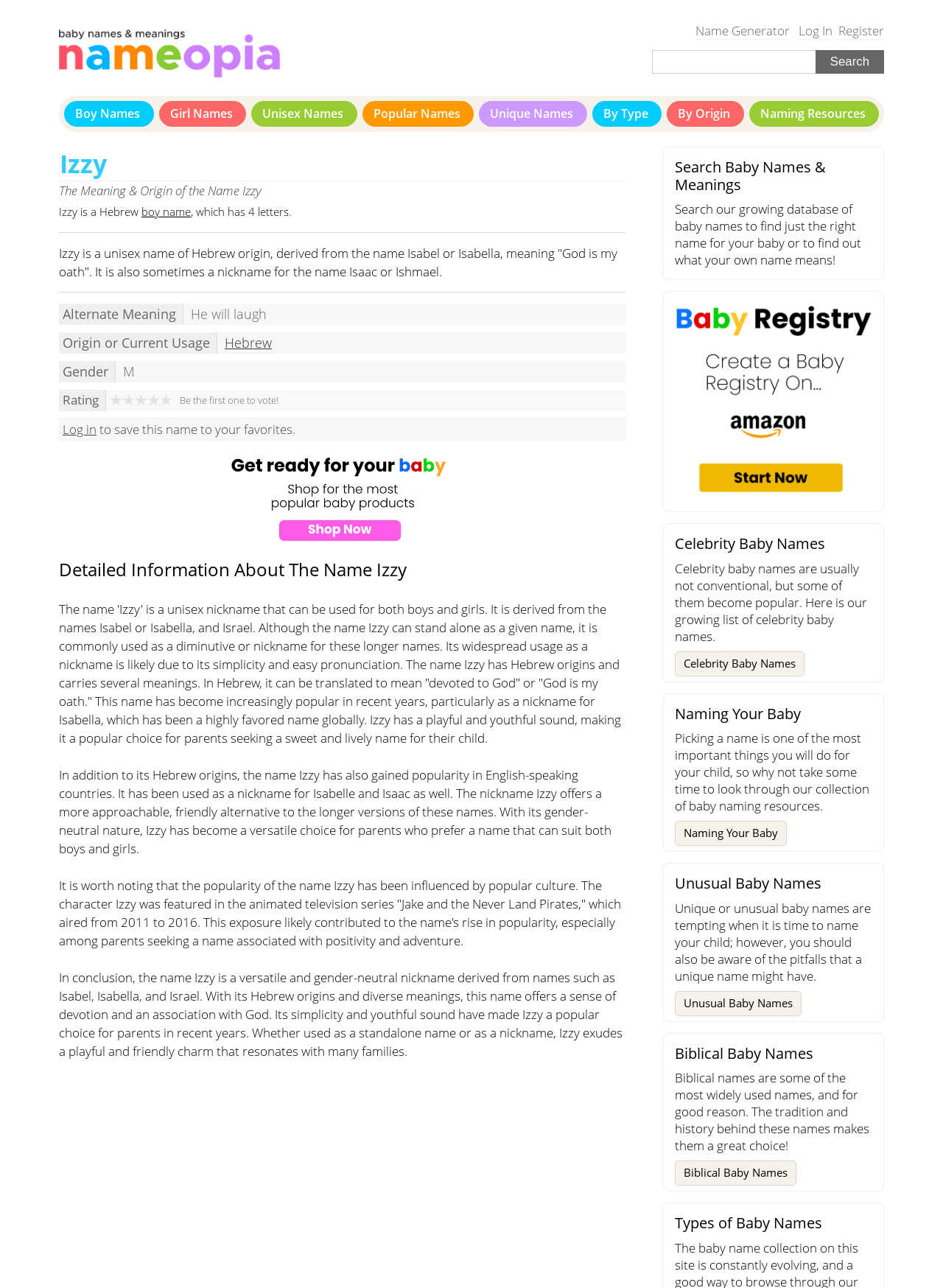Find the bounding box coordinates of the element's region that should be clicked in order to follow the given instruction: "Search for a name". The coordinates should consist of four float numbers between 0 and 1, i.e., [left, top, right, bottom].

[0.691, 0.039, 0.865, 0.057]